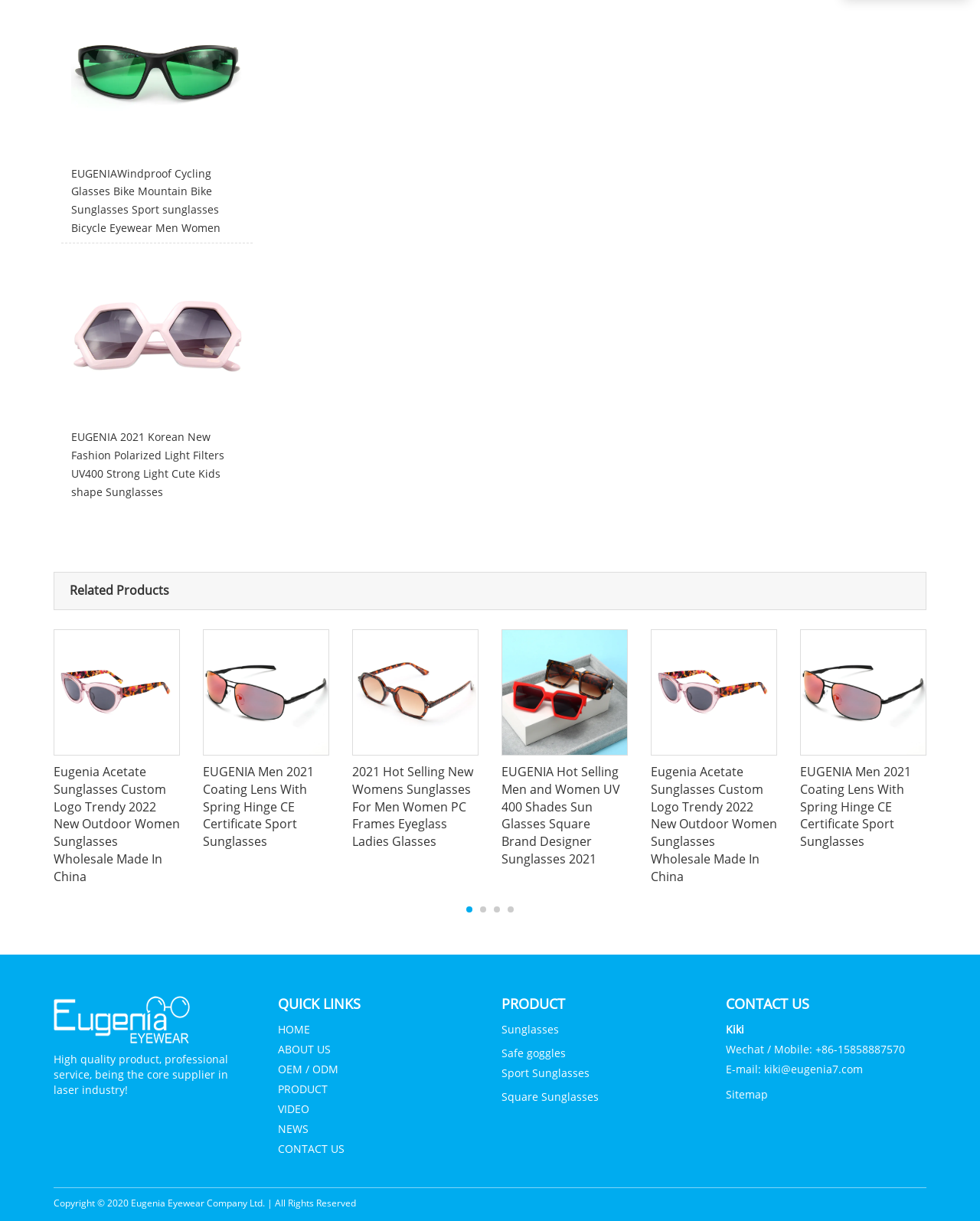Determine the bounding box coordinates of the area to click in order to meet this instruction: "Go to the home page".

[0.283, 0.837, 0.316, 0.849]